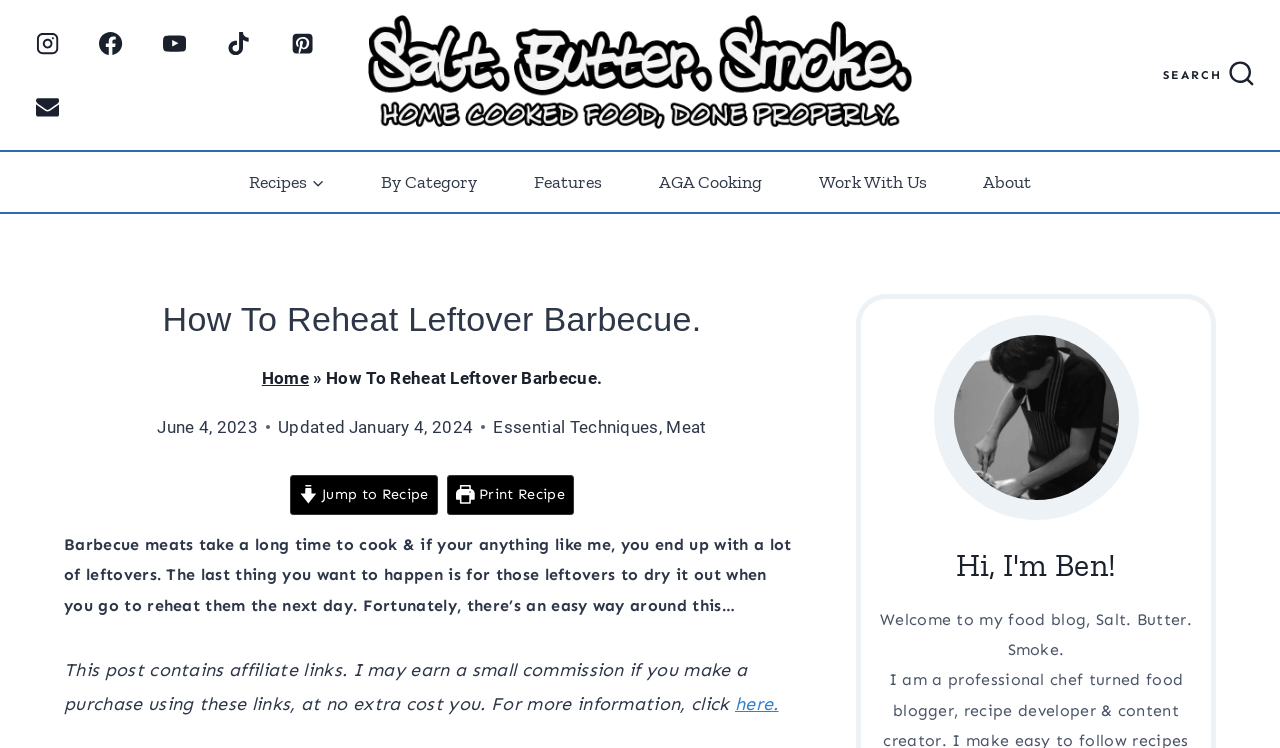What is the purpose of the 'Jump to Recipe' link?
Respond to the question with a well-detailed and thorough answer.

I analyzed the link 'Jump to Recipe' and inferred that its purpose is to allow users to quickly navigate to the recipe section of the webpage, skipping the introductory content.